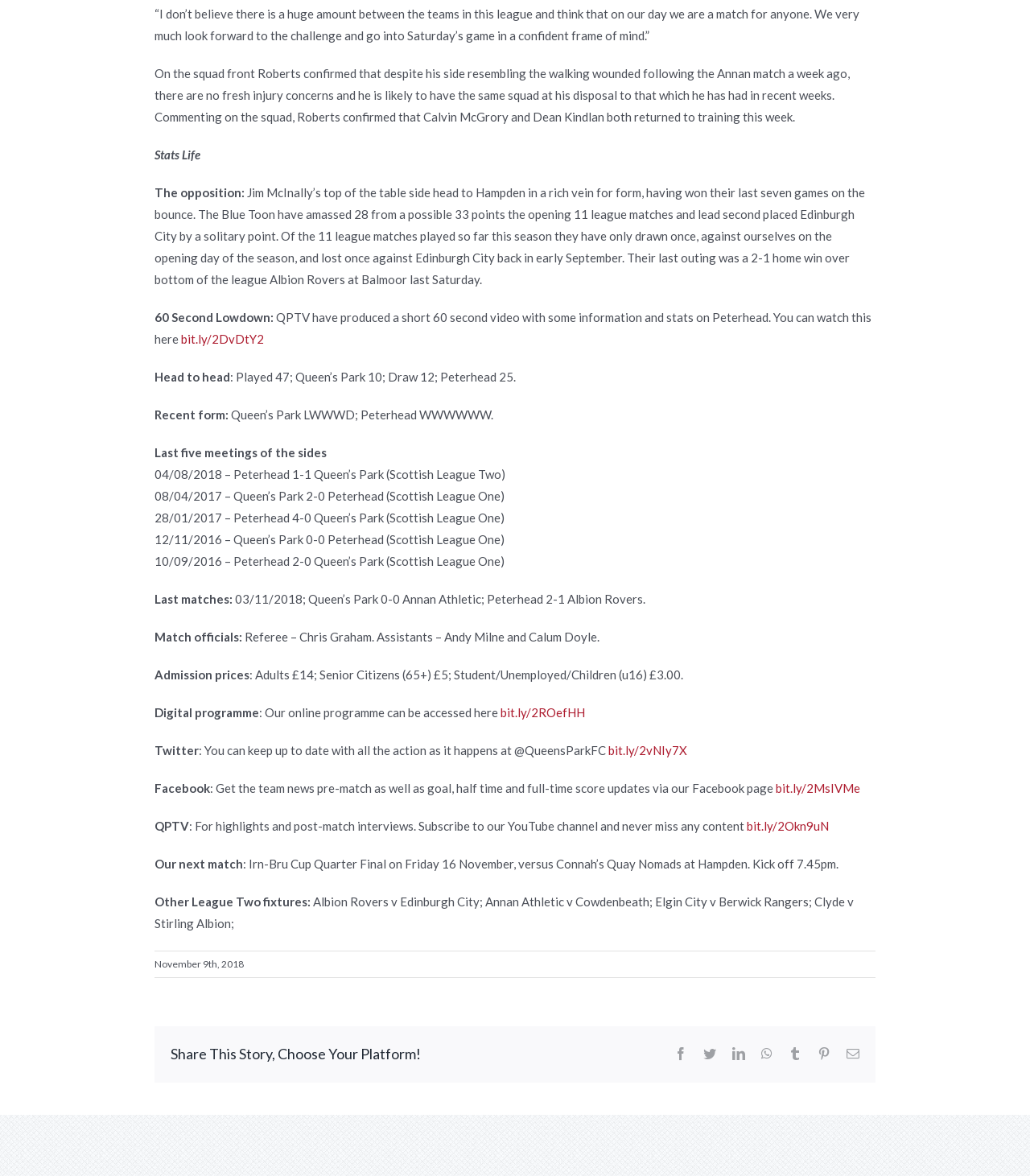Please identify the bounding box coordinates for the region that you need to click to follow this instruction: "Watch the 60-second video on Peterhead".

[0.176, 0.282, 0.256, 0.294]